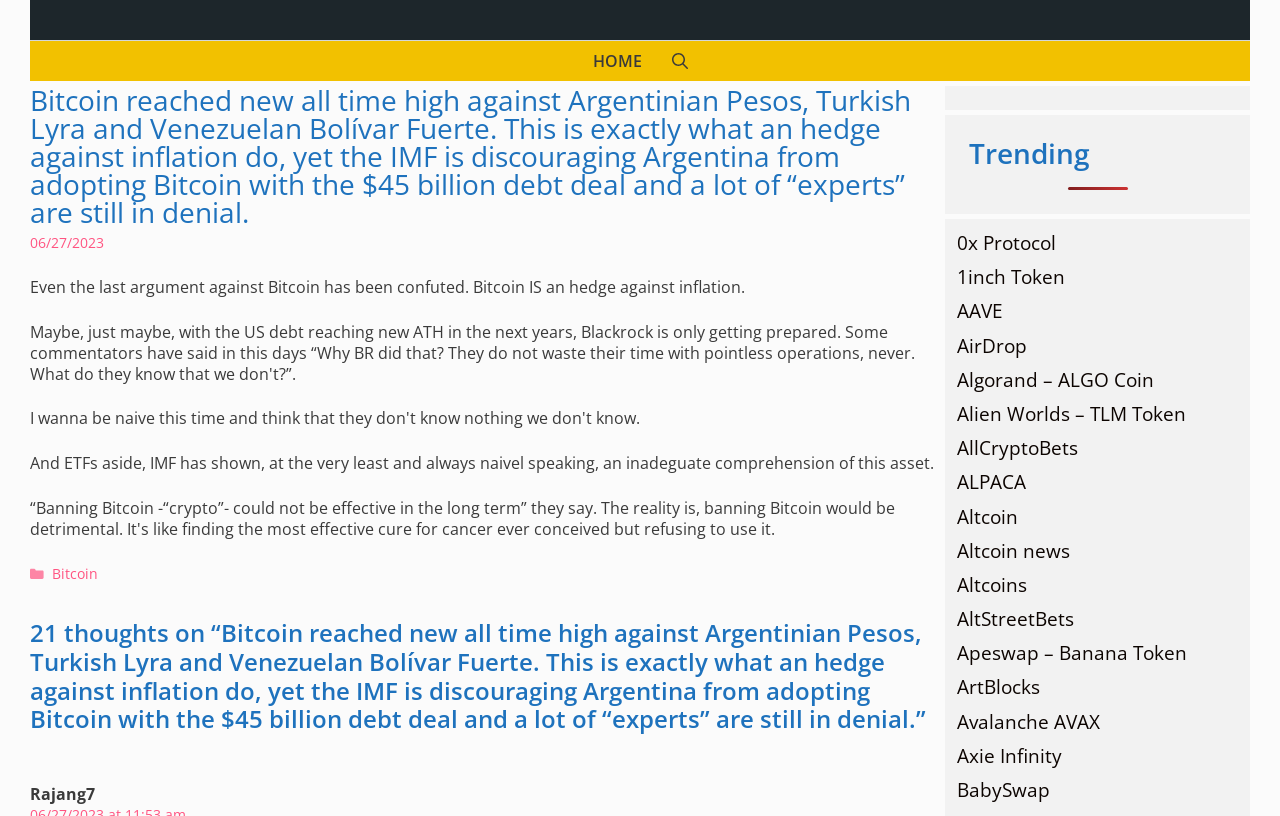What is the name of the author of the first comment?
From the screenshot, supply a one-word or short-phrase answer.

Rajang7